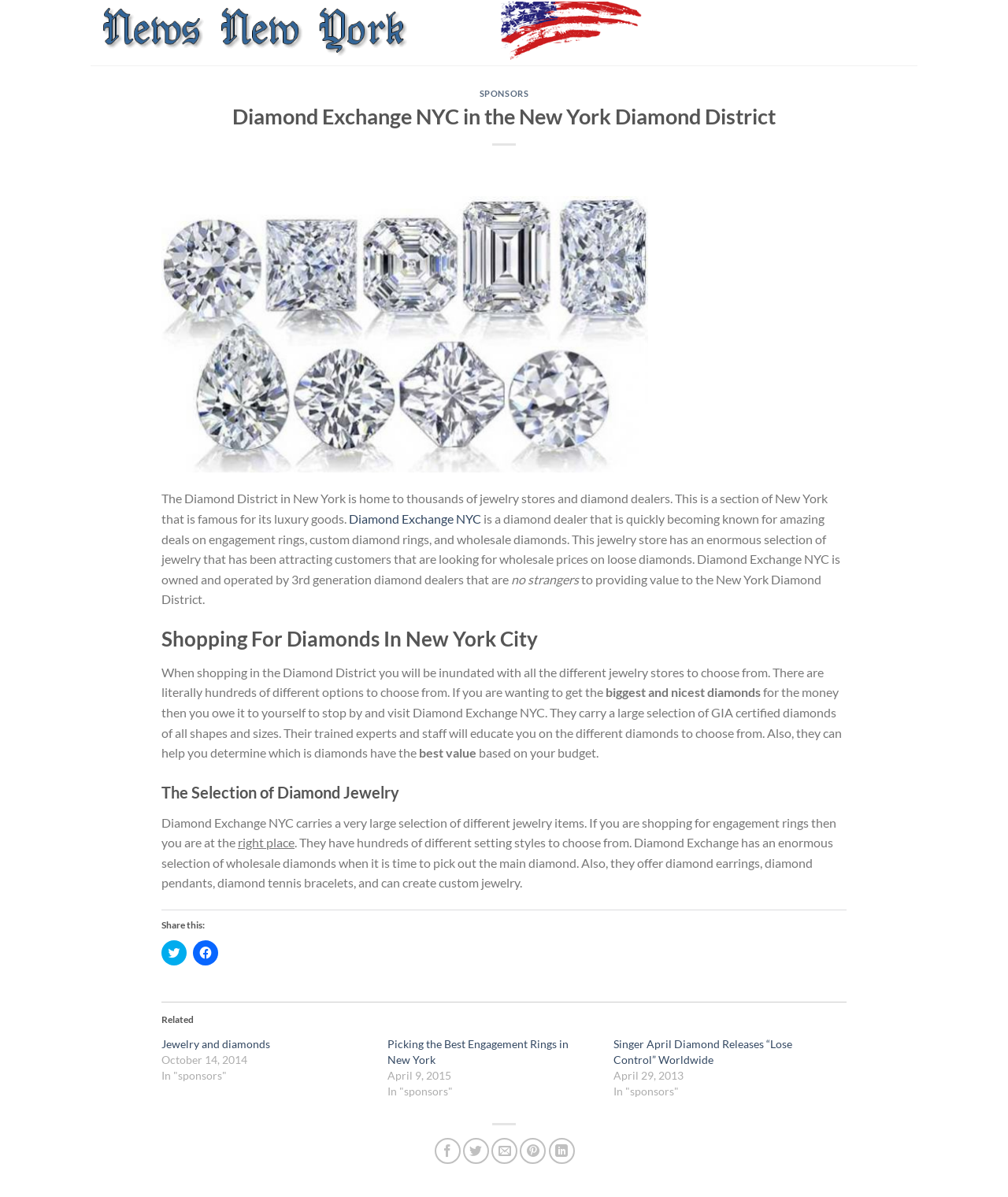Given the element description: "alt="Diamond Exchange NYC Diamond District"", predict the bounding box coordinates of the UI element it refers to, using four float numbers between 0 and 1, i.e., [left, top, right, bottom].

[0.16, 0.271, 0.643, 0.284]